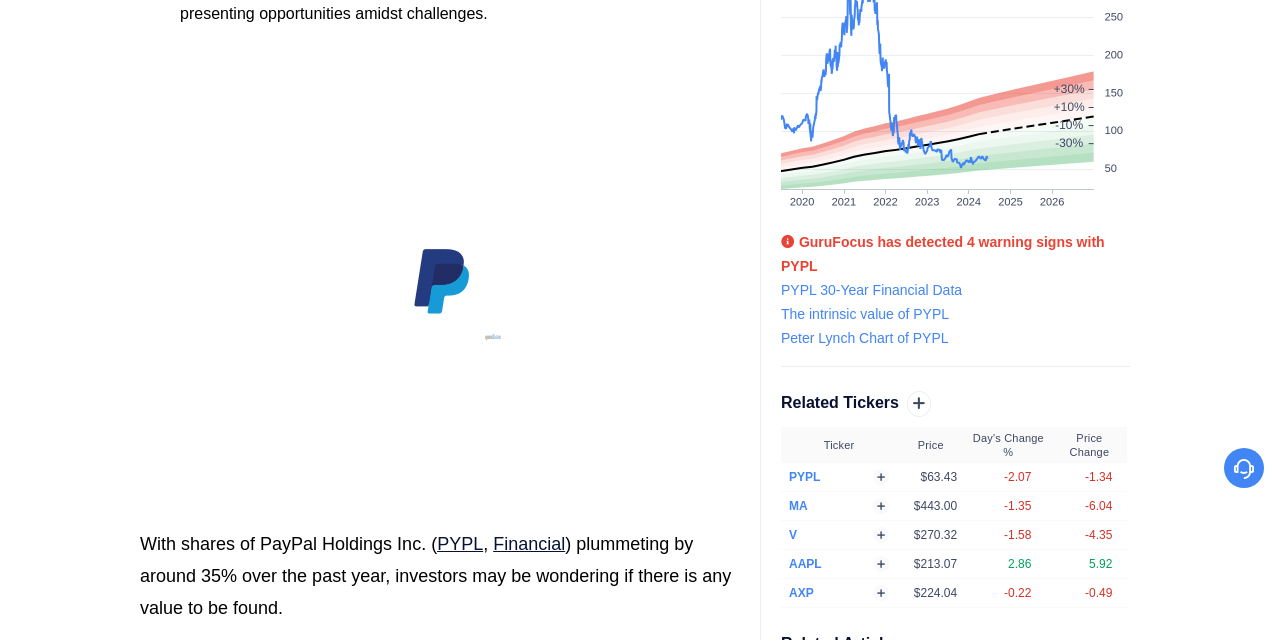Provide the bounding box coordinates for the specified HTML element described in this description: "AAPL". The coordinates should be four float numbers ranging from 0 to 1, in the format [left, top, right, bottom].

[0.616, 0.87, 0.642, 0.892]